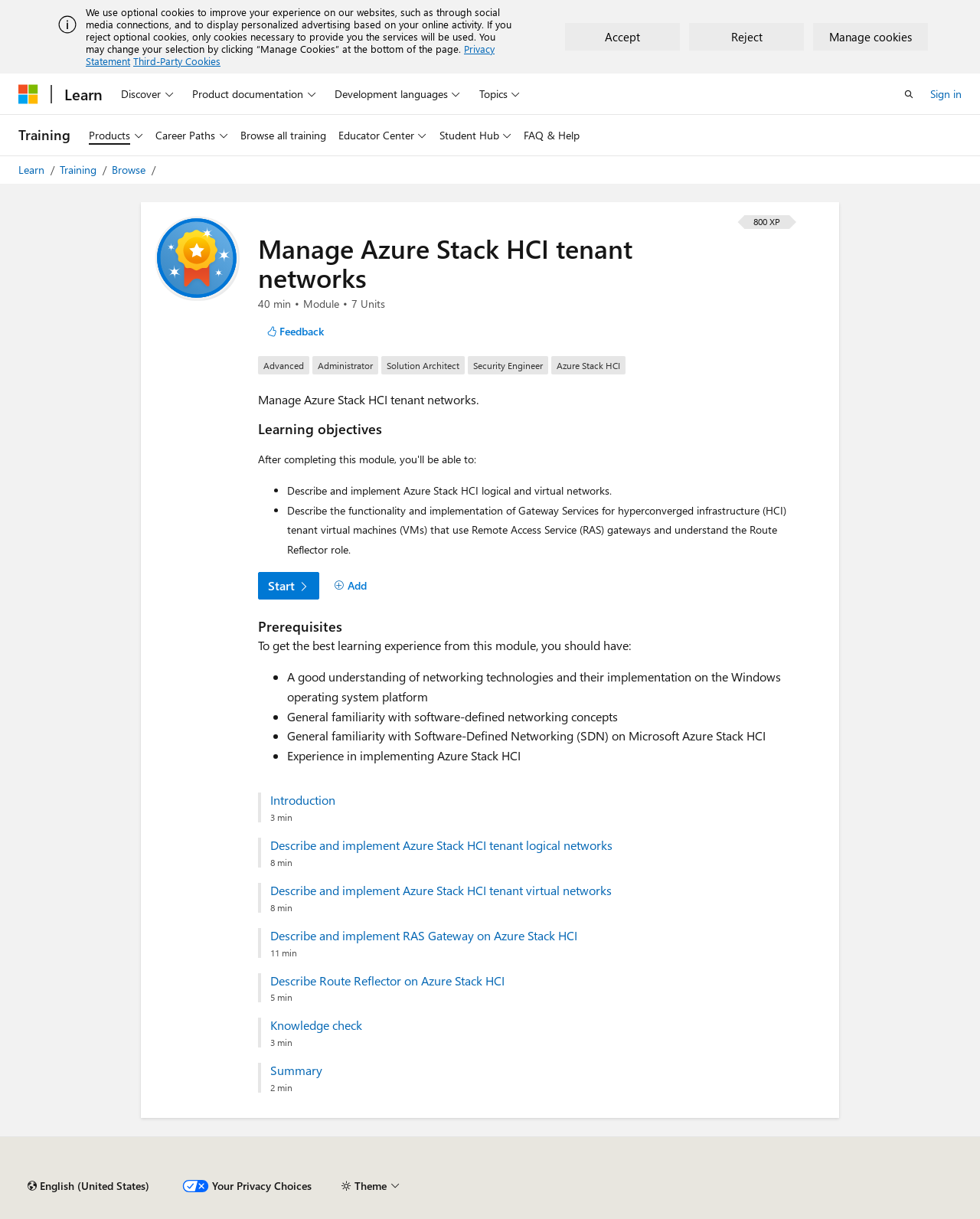What is the role of the Route Reflector in Azure Stack HCI?
Look at the screenshot and provide an in-depth answer.

Although the webpage mentions Route Reflector in the context of Azure Stack HCI, it does not explicitly state its role. However, it is mentioned as a topic in the module, suggesting that its role will be explained in the module.